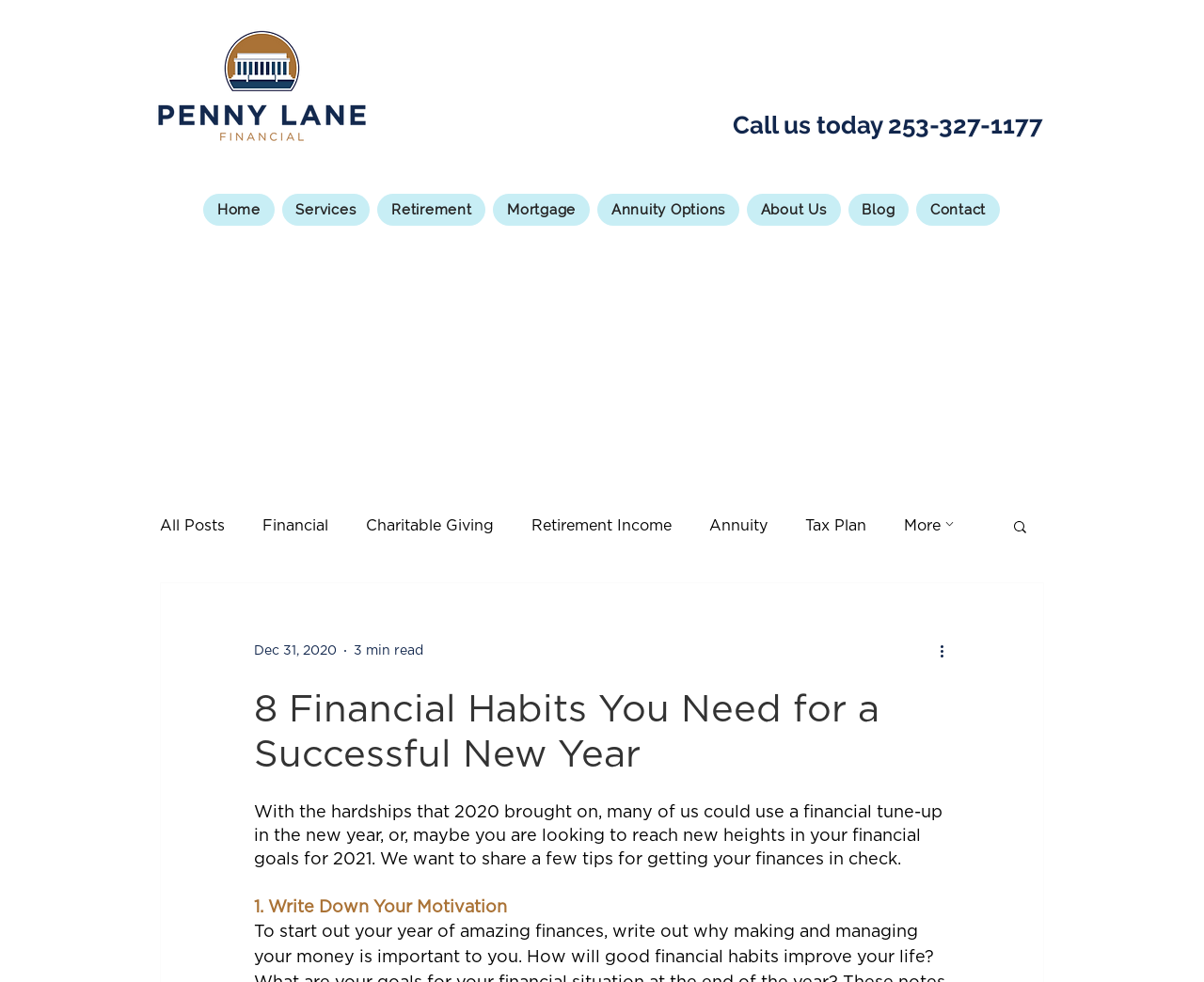Determine the coordinates of the bounding box for the clickable area needed to execute this instruction: "Read the 'Financial' blog posts".

[0.218, 0.526, 0.273, 0.545]